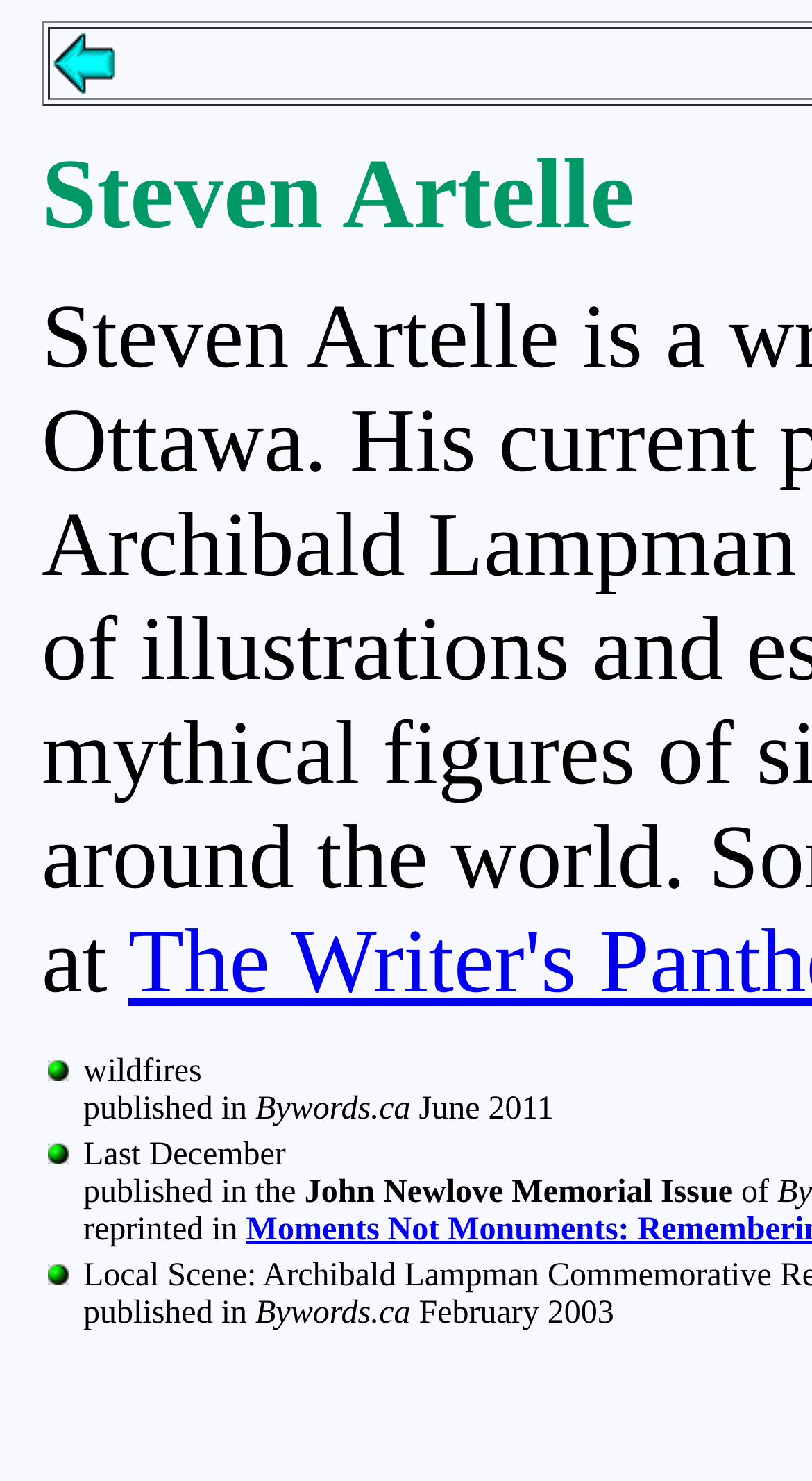Using the image as a reference, answer the following question in as much detail as possible:
How many elements are directly under the root element?

I found two elements directly under the root element: a link element [42] and a StaticText element [11]. Therefore, there are 2 elements directly under the root element.